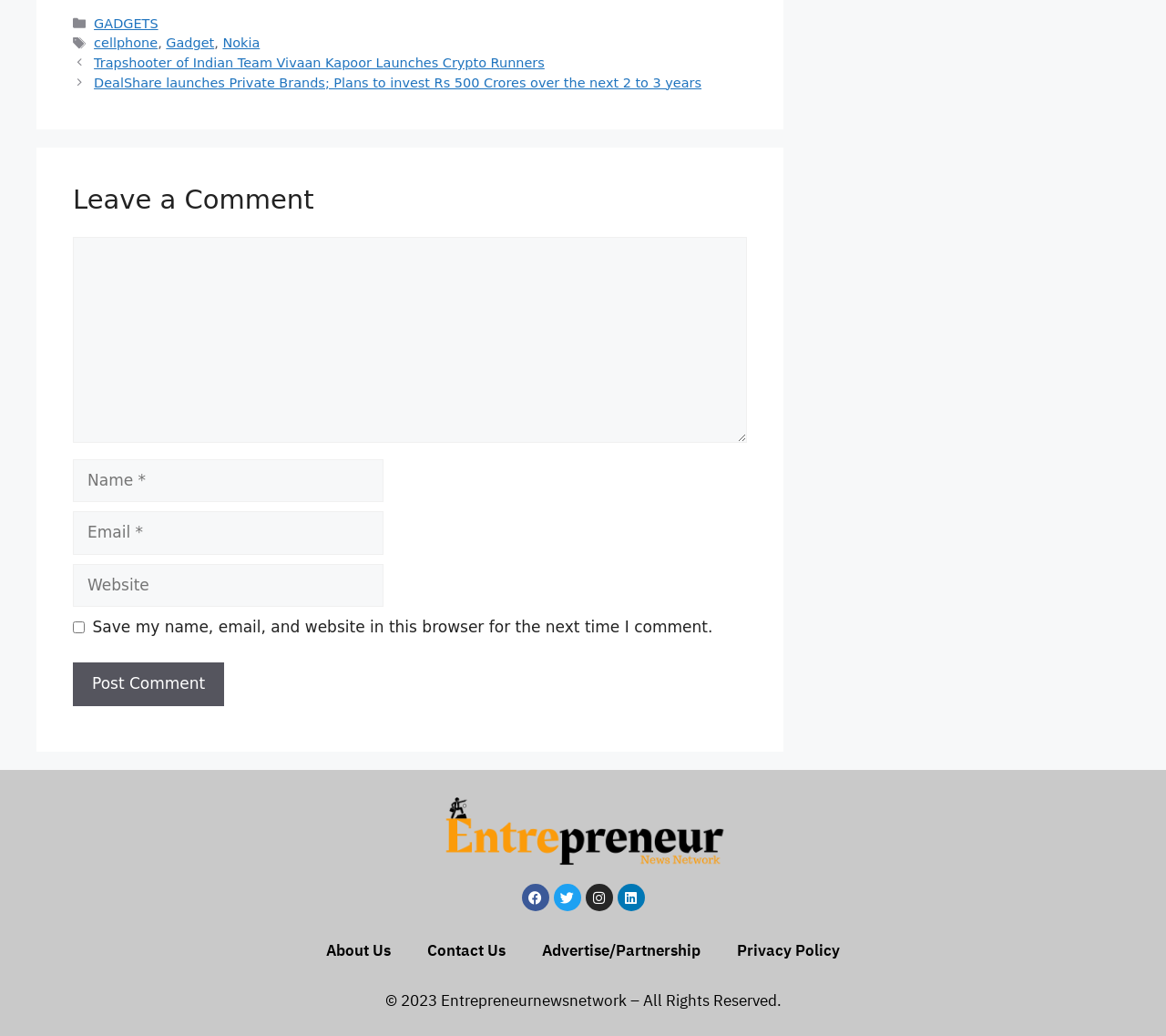Please provide a detailed answer to the question below by examining the image:
What is the position of the link 'About Us' relative to the link 'Contact Us'?

By comparing the bounding box coordinates of the links 'About Us' and 'Contact Us', I found that the x1 value of 'About Us' (0.264) is less than the x1 value of 'Contact Us' (0.351), which means 'About Us' is located to the left of 'Contact Us'.